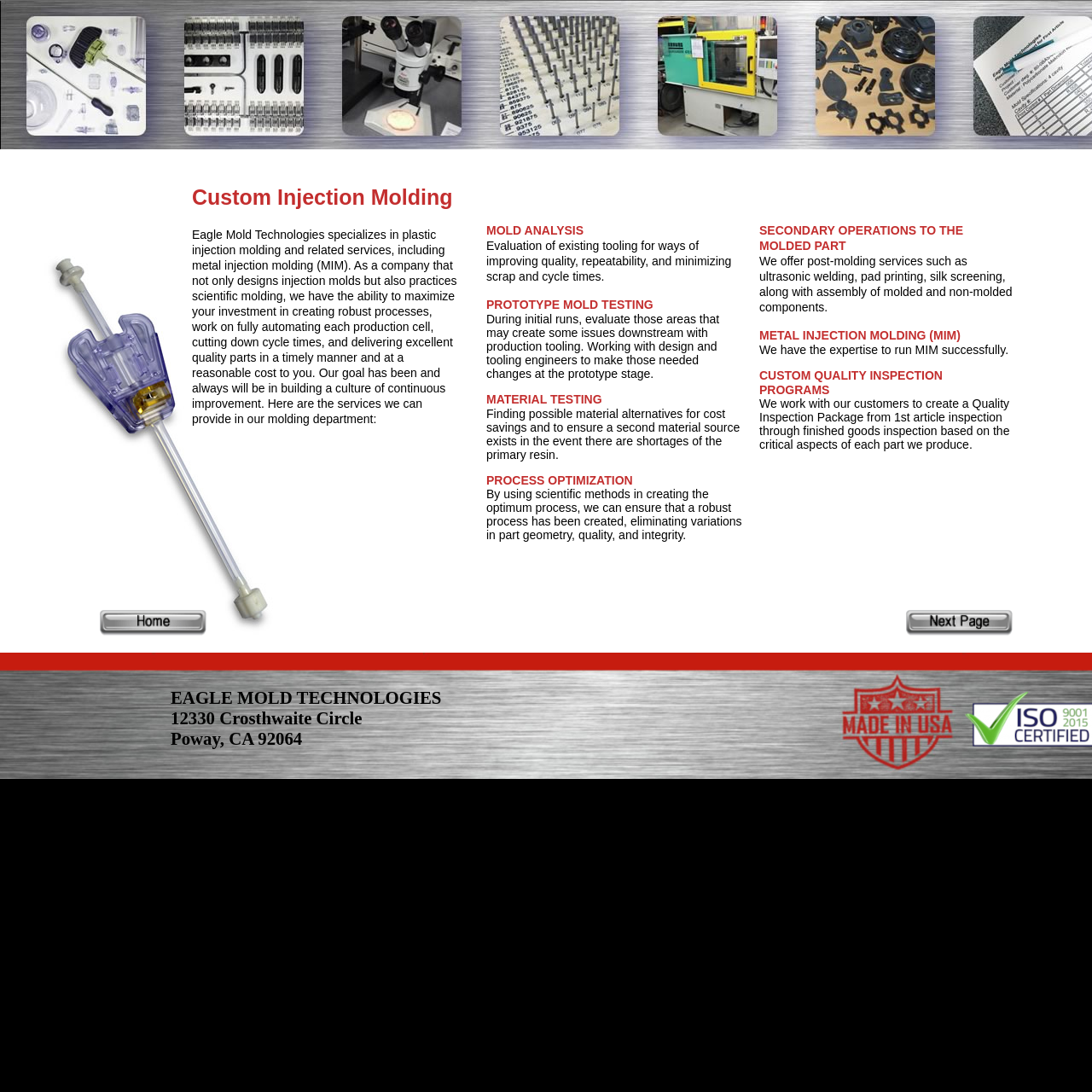Identify the main heading of the webpage and provide its text content.

Custom Injection Molding